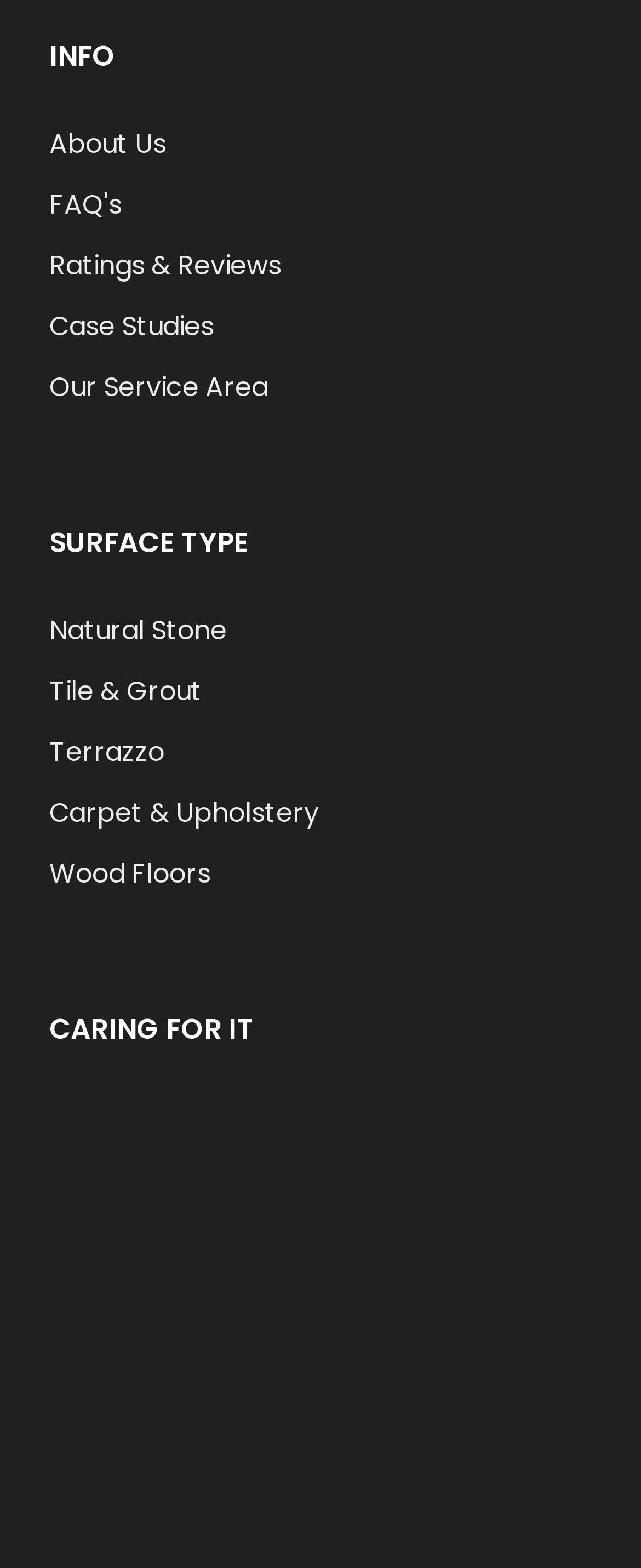Provide the bounding box coordinates for the area that should be clicked to complete the instruction: "view Ratings & Reviews".

[0.077, 0.157, 0.884, 0.182]